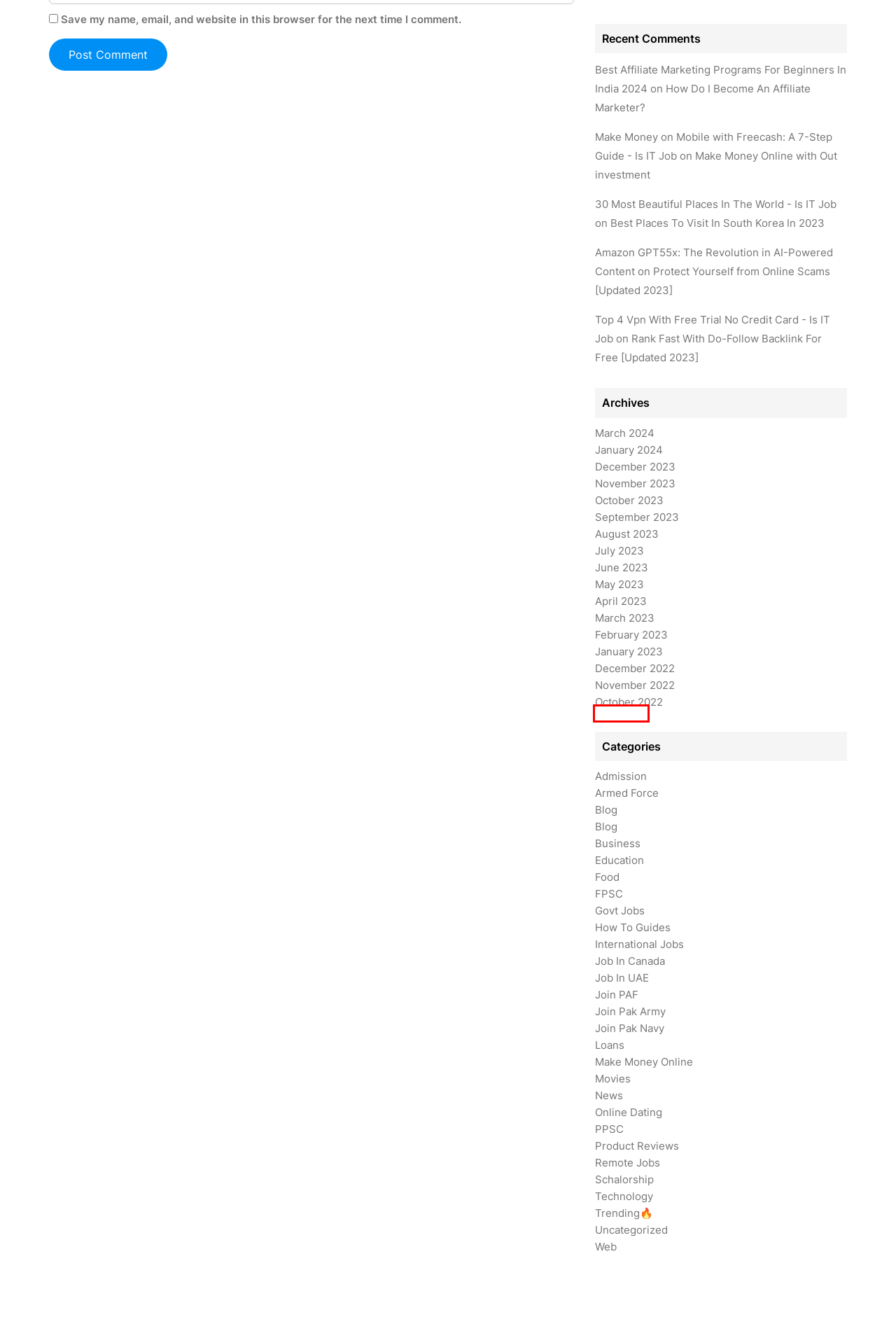Examine the screenshot of a webpage with a red rectangle bounding box. Select the most accurate webpage description that matches the new webpage after clicking the element within the bounding box. Here are the candidates:
A. November, 2023 - Is IT Job
B. December, 2023 - Is IT Job
C. Uncategorized - Is IT Job
D. September, 2023 - Is IT Job
E. PPSC - Is IT Job
F. December, 2022 - Is IT Job
G. Web - Is IT Job
H. Admission - Is IT Job

H